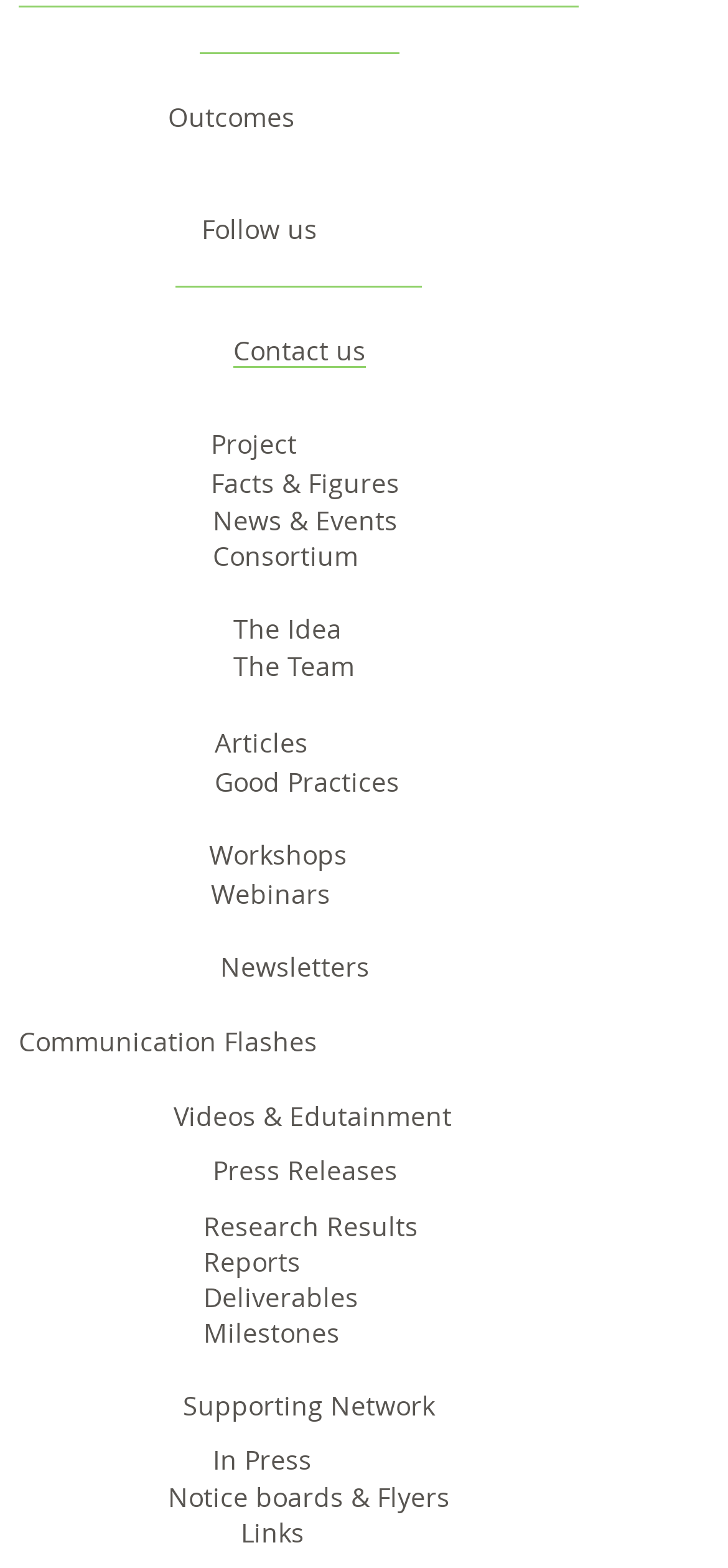Determine the bounding box coordinates for the area that needs to be clicked to fulfill this task: "Watch videos and edutainment". The coordinates must be given as four float numbers between 0 and 1, i.e., [left, top, right, bottom].

[0.238, 0.7, 0.621, 0.723]